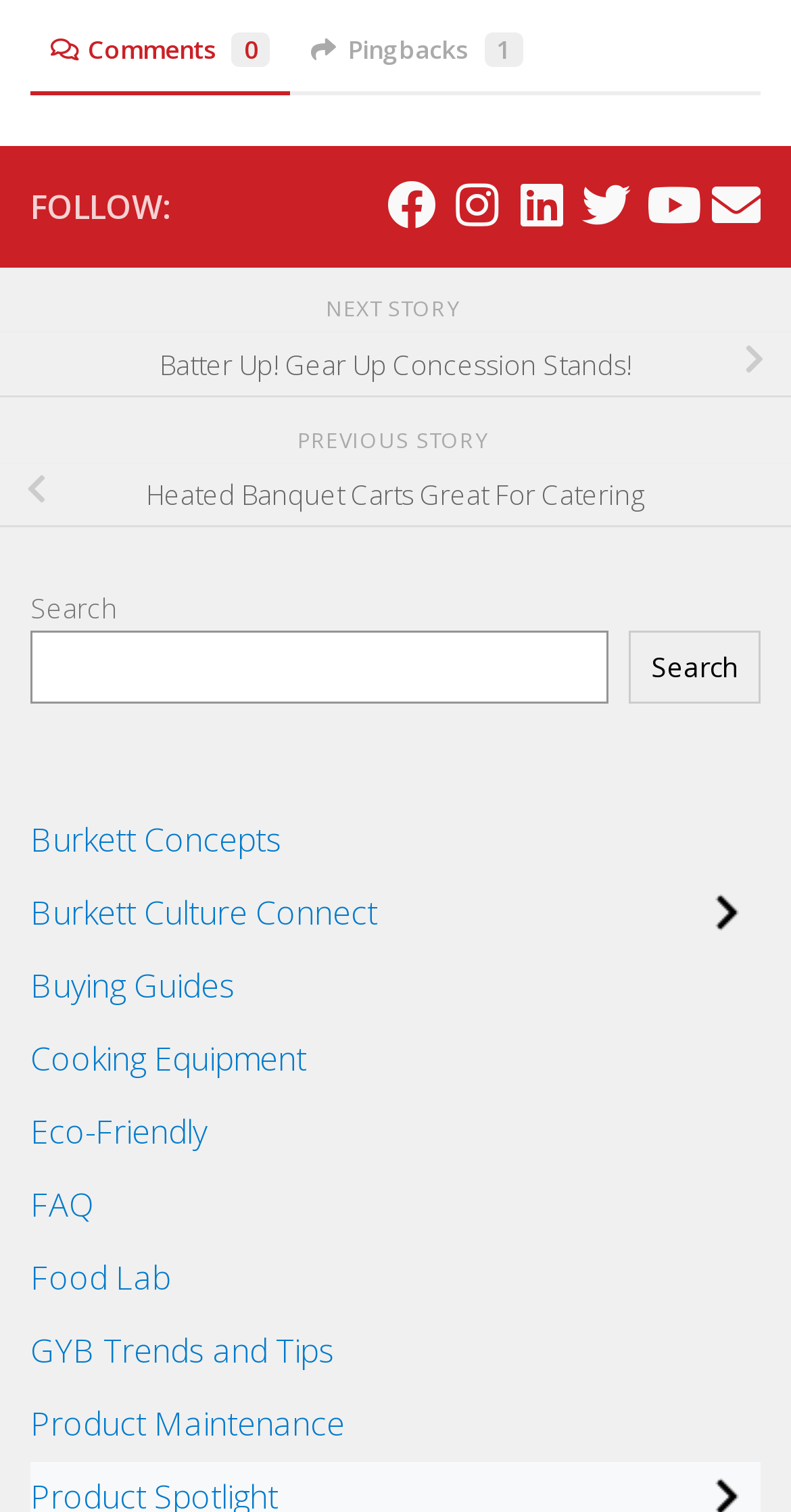How many social media platforms can be followed?
Please respond to the question with a detailed and well-explained answer.

The webpage has links to follow the website on Facebook, Instagram, Linkedin, Twitter, and Youtube, which are five social media platforms.